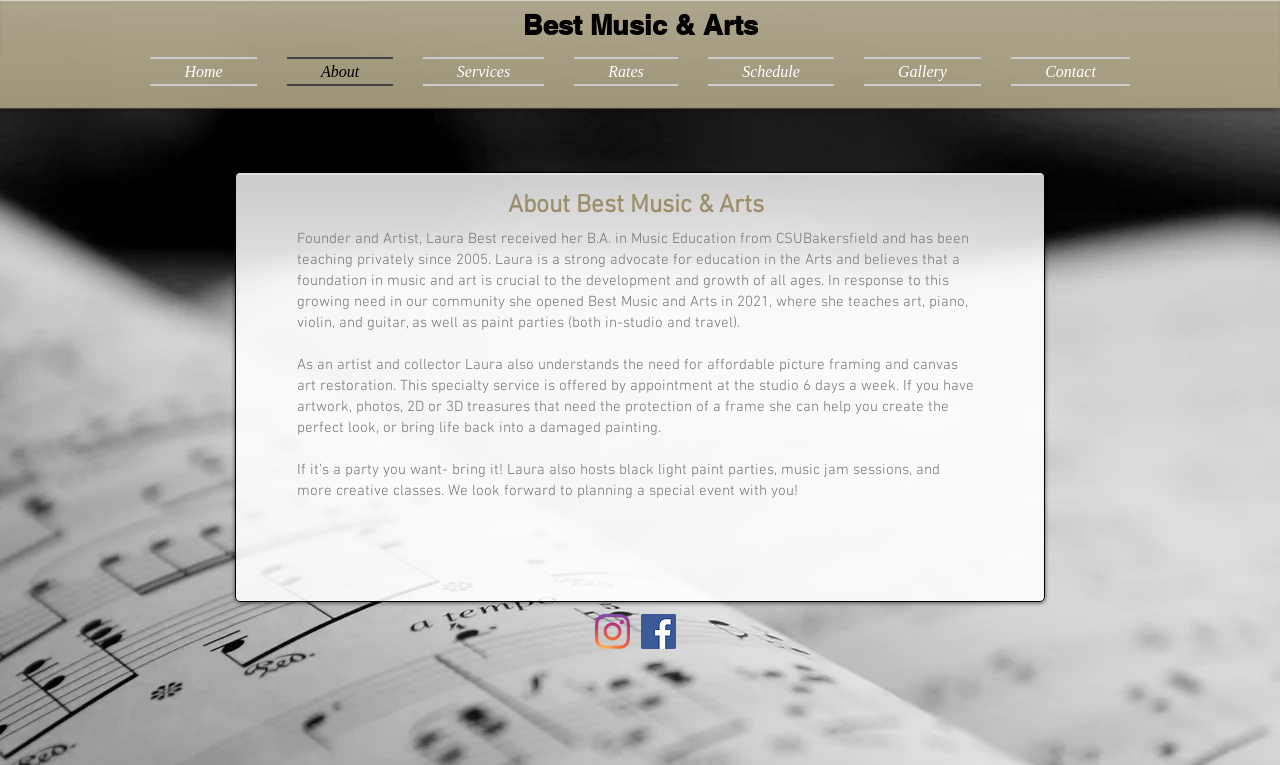What is the name of the social media platform linked in the Social Bar?
From the details in the image, answer the question comprehensively.

The answer can be found in the link element with the text 'Laura Lee Studio' and the image element with the same description, which is part of the Social Bar list.